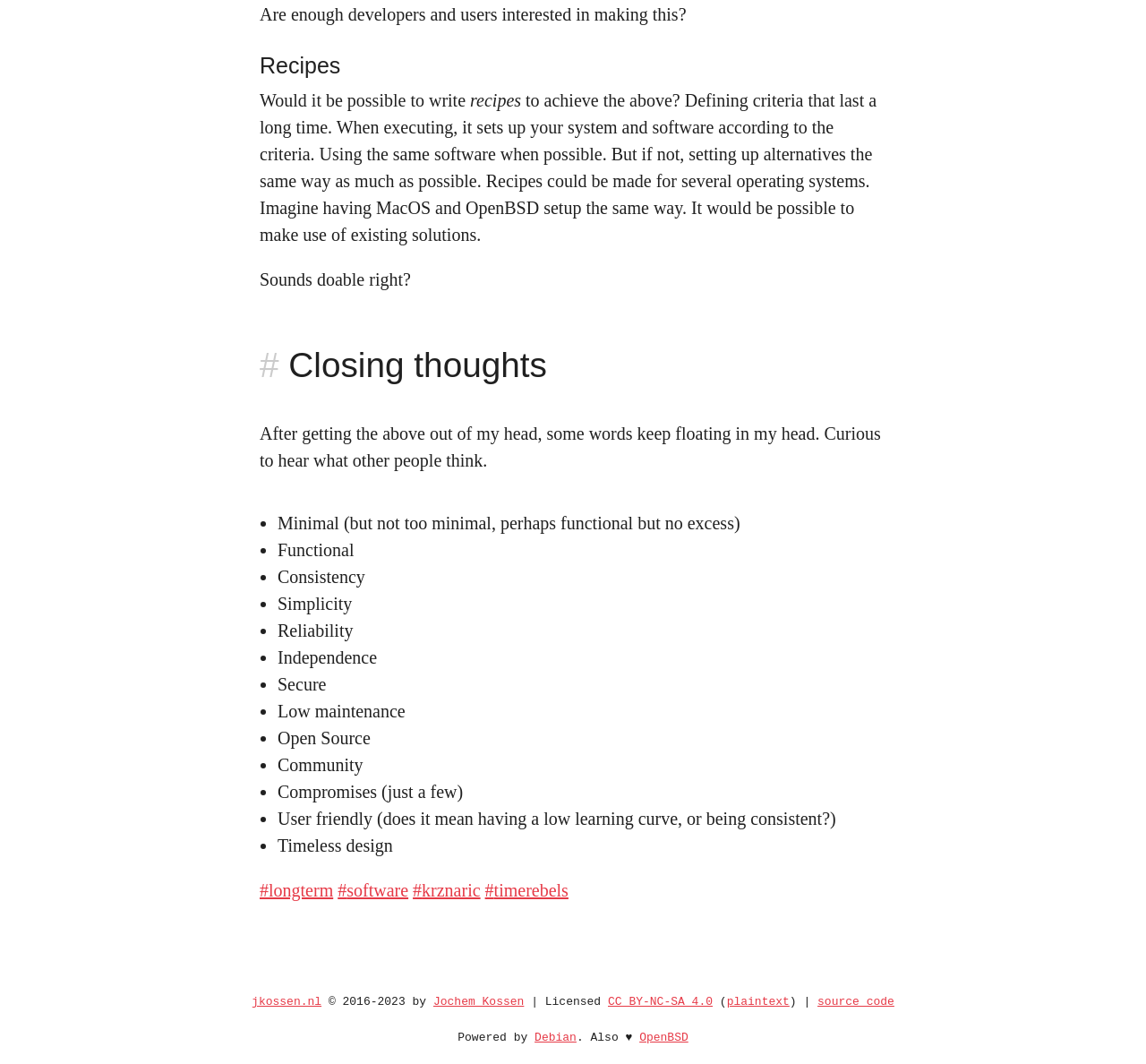Who is the copyright holder of the webpage?
Carefully analyze the image and provide a detailed answer to the question.

The copyright holder of the webpage is Jochem Kossen, as indicated by the footer of the webpage, which states '© 2016-2023 by Jochem Kossen'.